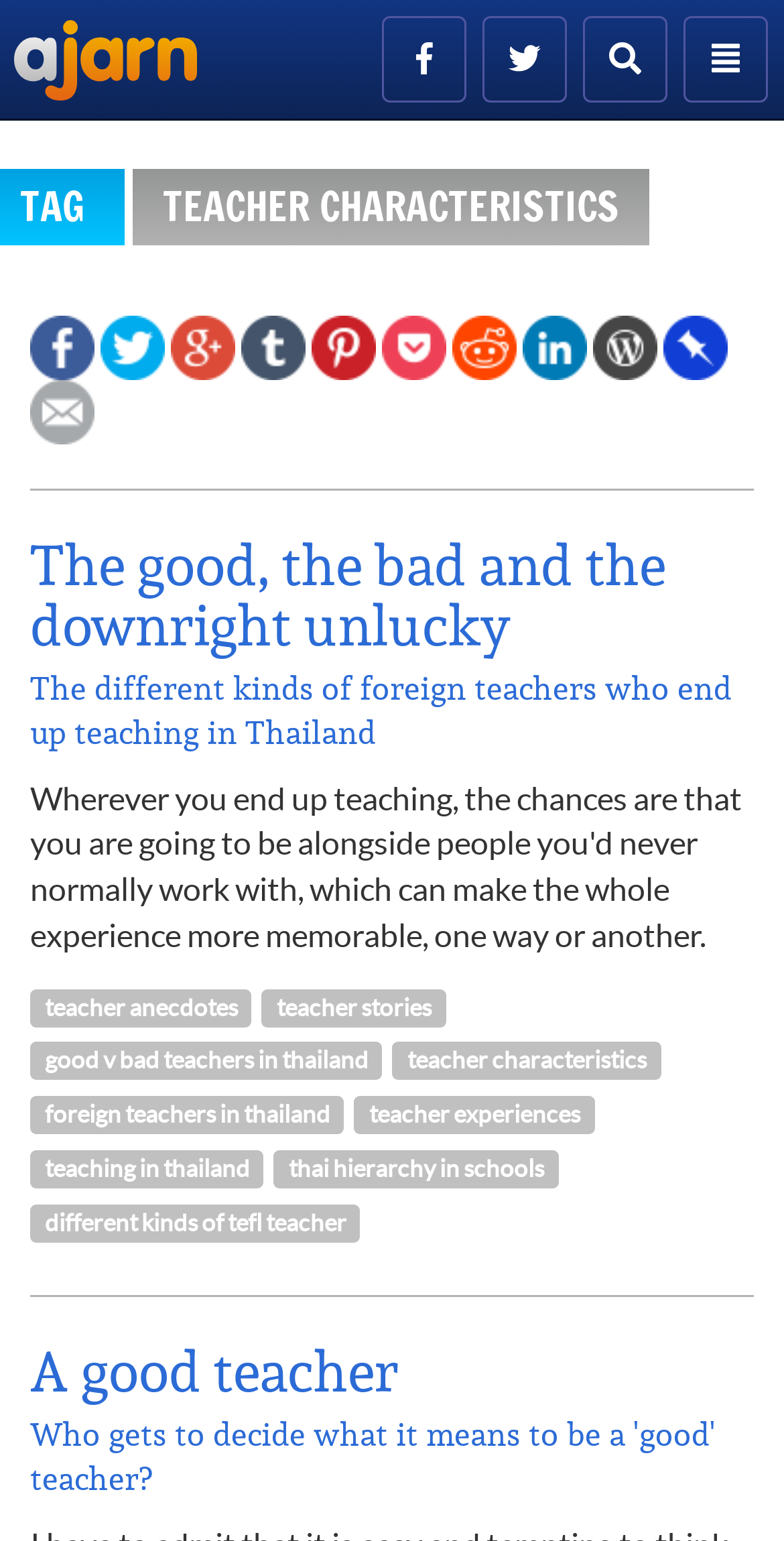Provide a short answer using a single word or phrase for the following question: 
How many social media links are there?

9